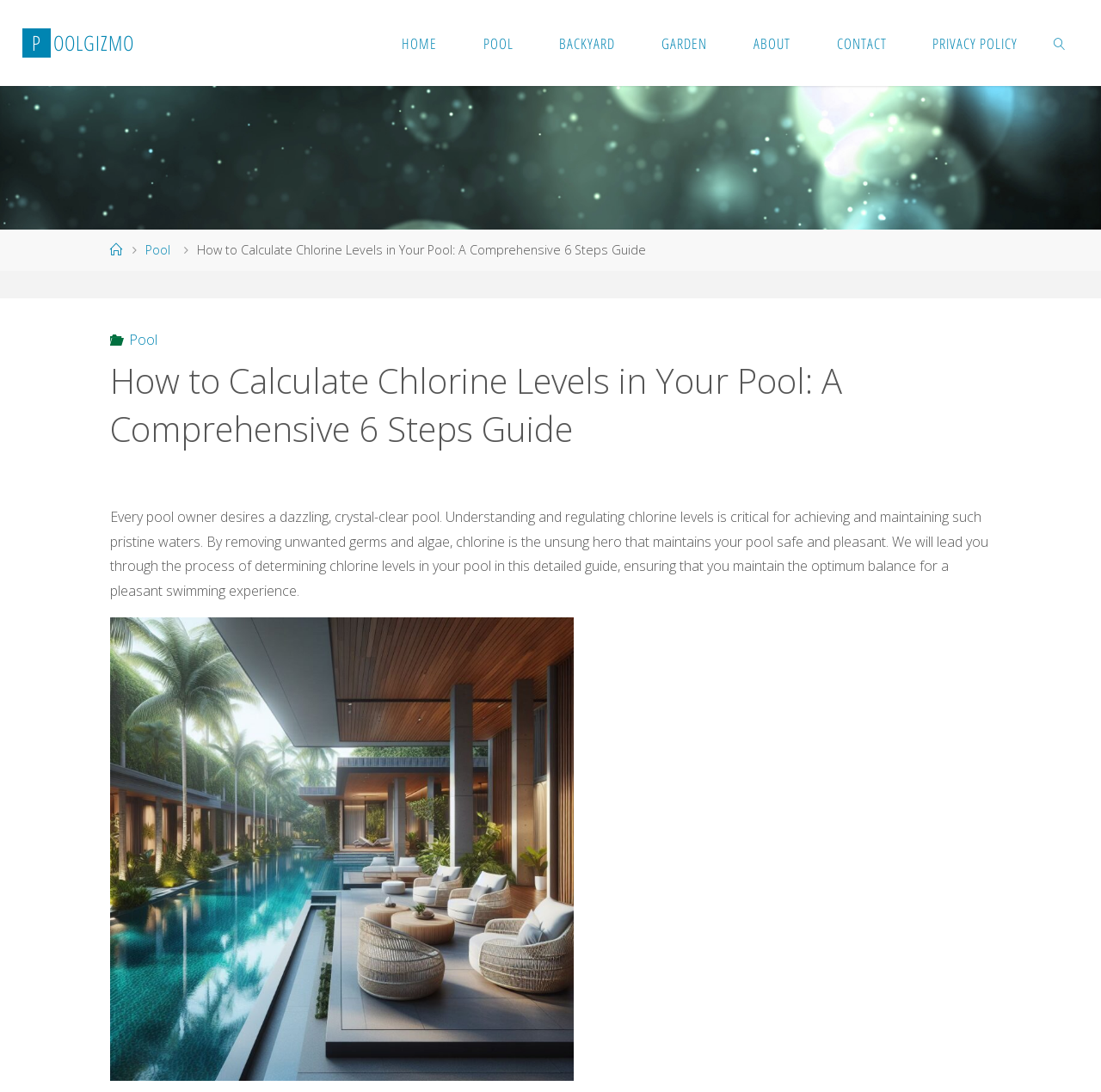Identify the bounding box coordinates of the clickable region necessary to fulfill the following instruction: "go back to top". The bounding box coordinates should be four float numbers between 0 and 1, i.e., [left, top, right, bottom].

[0.923, 0.897, 0.97, 0.929]